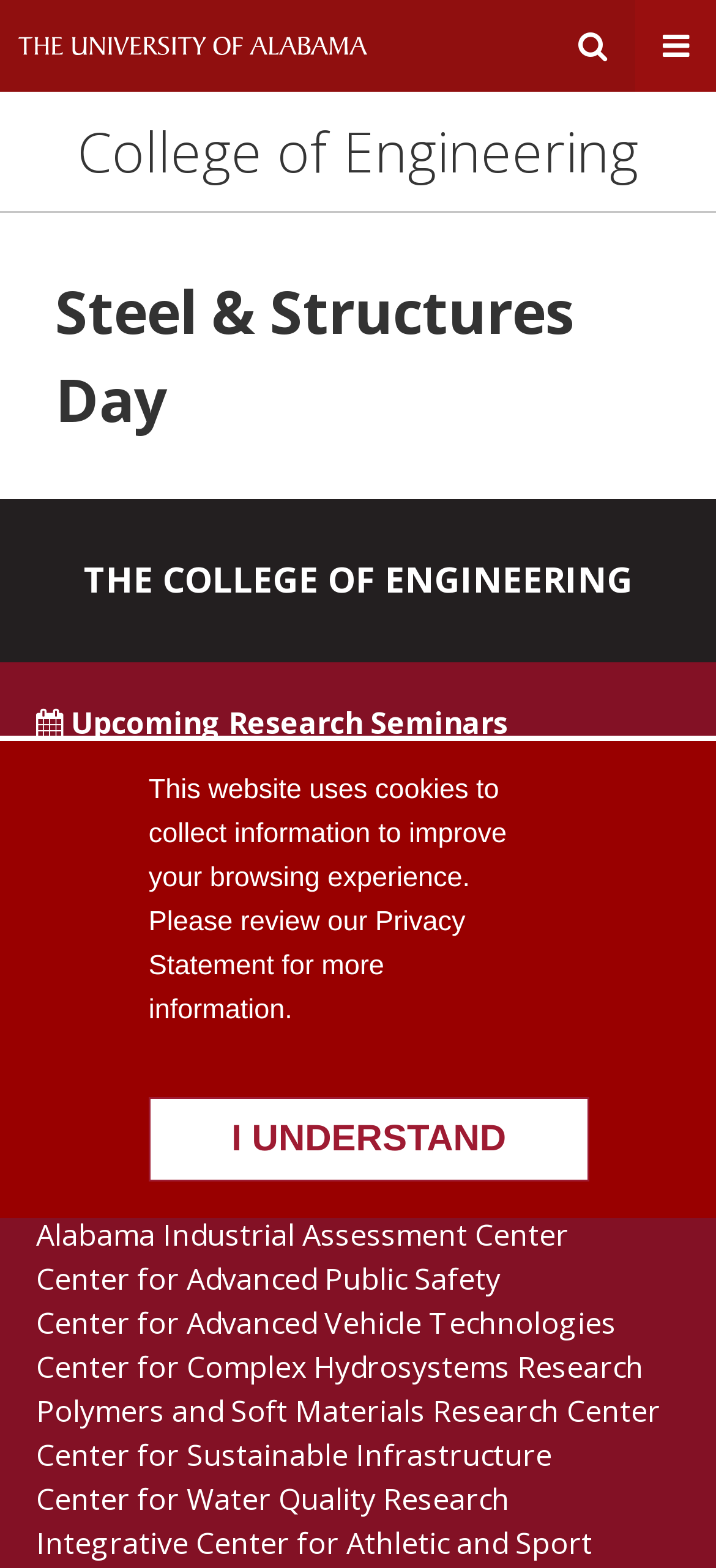How many upcoming research seminars are listed?
With the help of the image, please provide a detailed response to the question.

I counted the number of links under the 'Upcoming Research Seminars' section, which are 'June 14 | Antennas and Arrays' and 'June 17 | Beamforming'. There are 2 links in total.